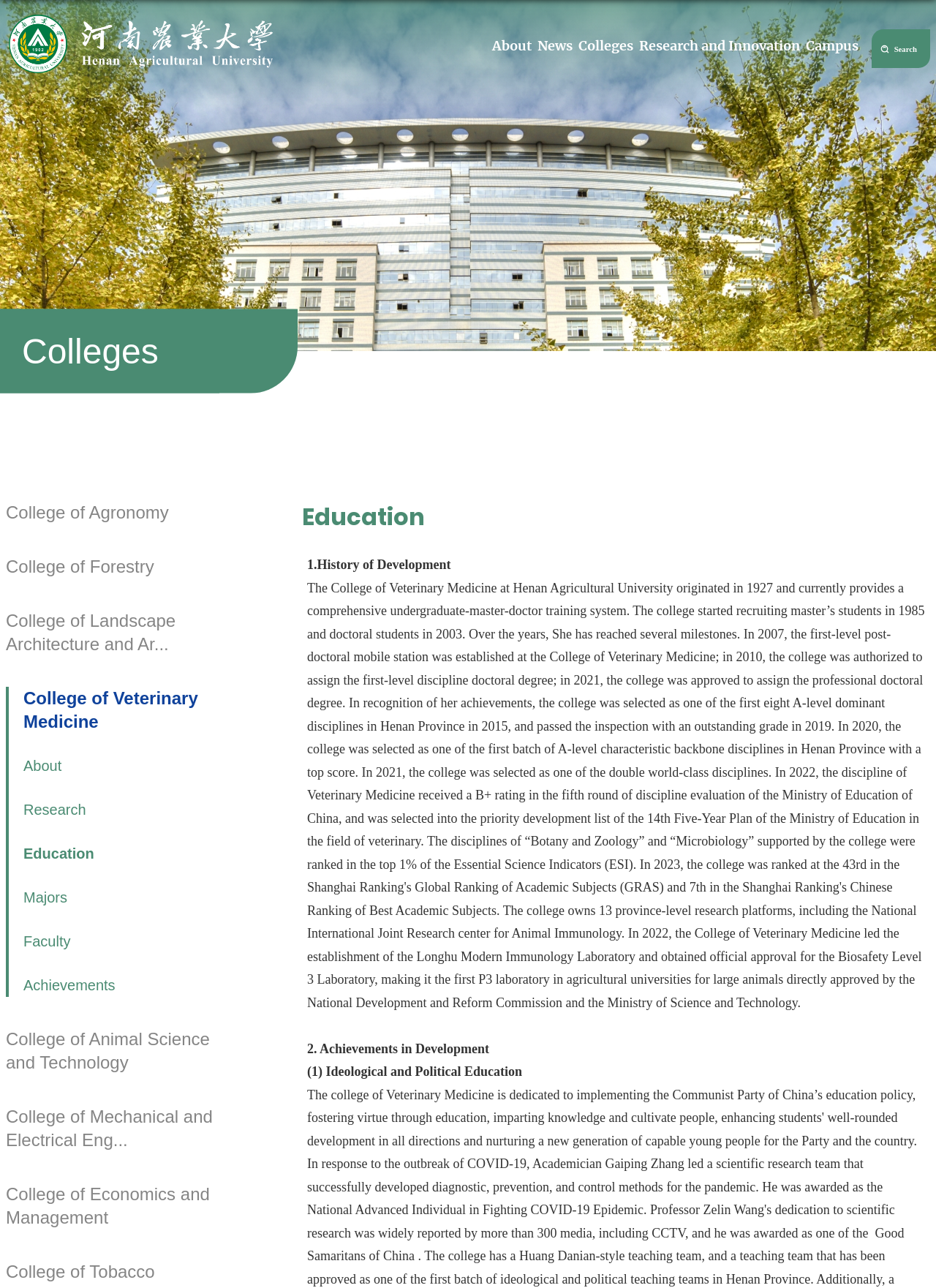Extract the bounding box coordinates of the UI element described: "College of Veterinary Medicine". Provide the coordinates in the format [left, top, right, bottom] with values ranging from 0 to 1.

[0.009, 0.533, 0.259, 0.57]